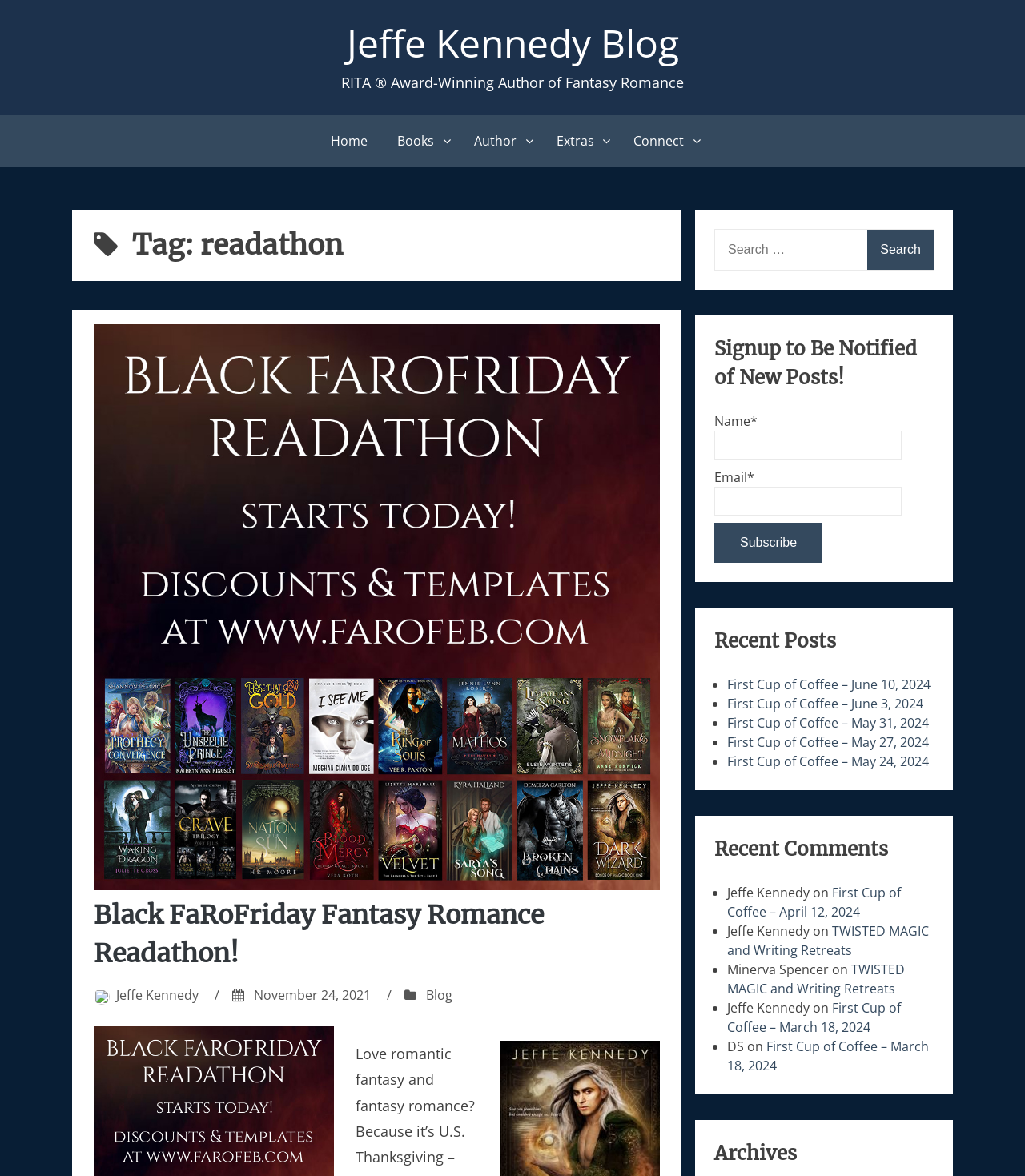Please indicate the bounding box coordinates of the element's region to be clicked to achieve the instruction: "Read the 'Black FaRoFriday Fantasy Romance Readathon!' post". Provide the coordinates as four float numbers between 0 and 1, i.e., [left, top, right, bottom].

[0.091, 0.764, 0.53, 0.824]